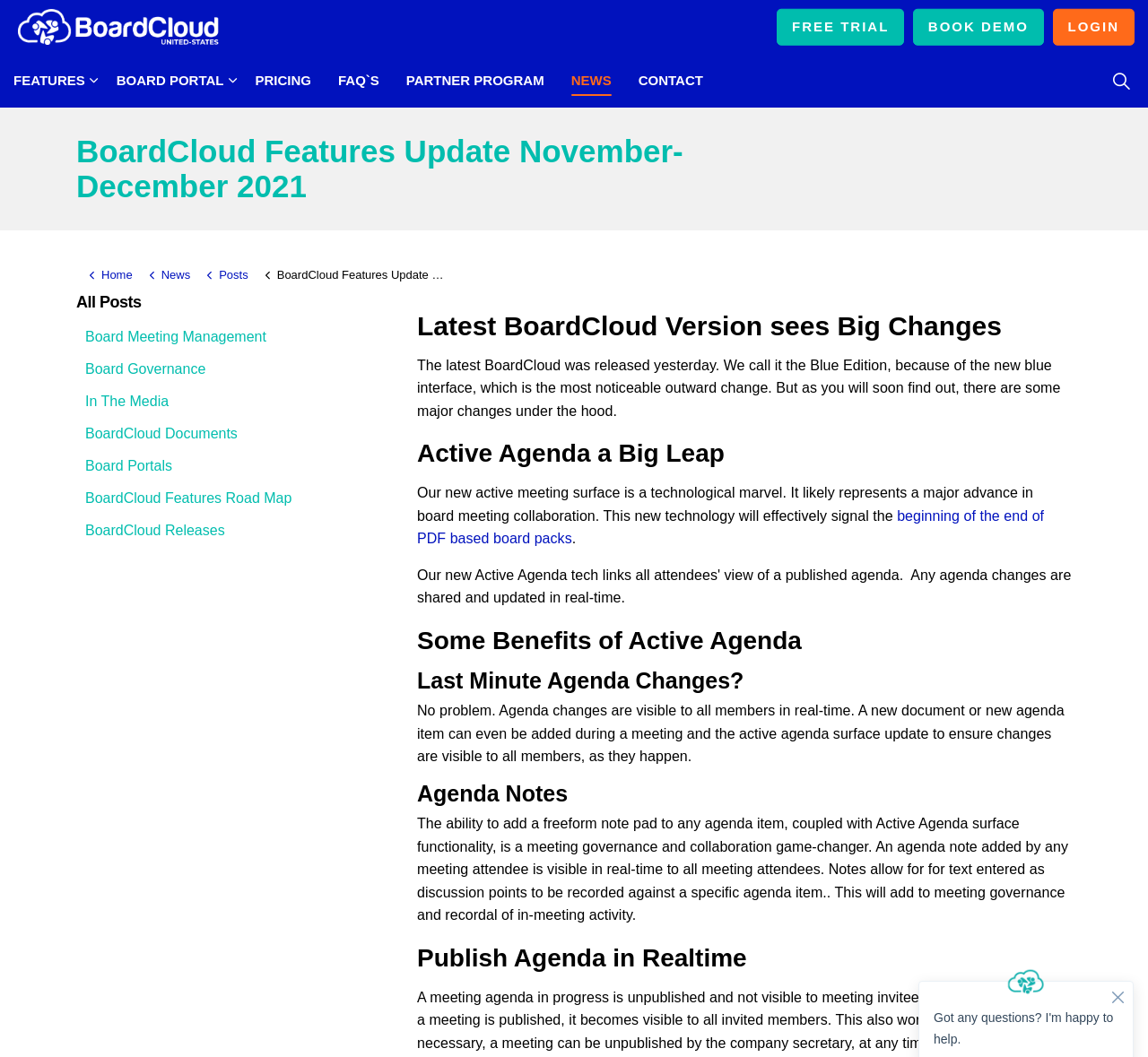Can you determine the main header of this webpage?

BoardCloud Features Update November-December 2021